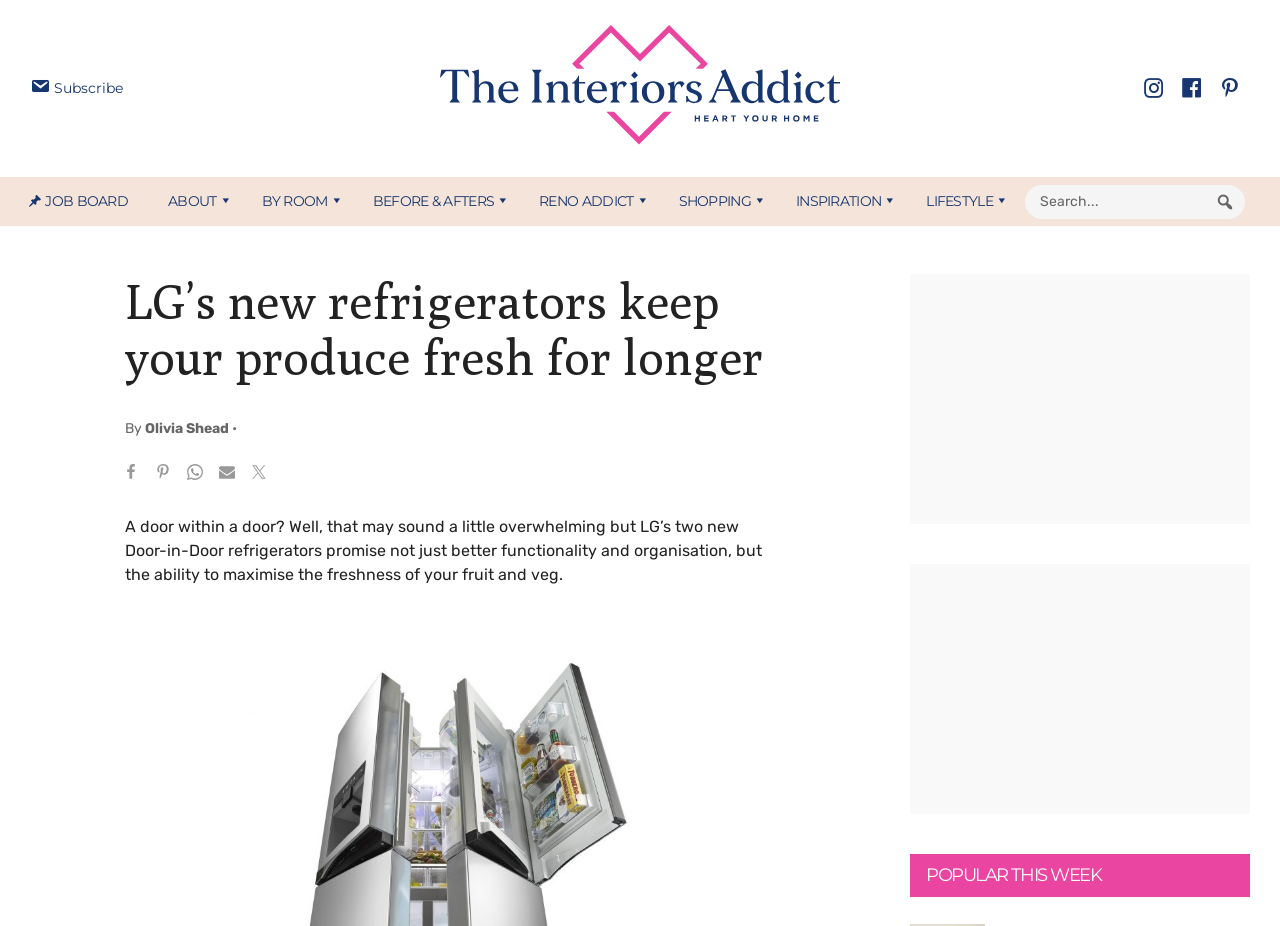Please study the image and answer the question comprehensively:
What is the author of the article?

I determined the author of the article by reading the static text element with the text 'Olivia Shead' at coordinates [0.113, 0.453, 0.179, 0.472]. This element is likely to be the author's name.